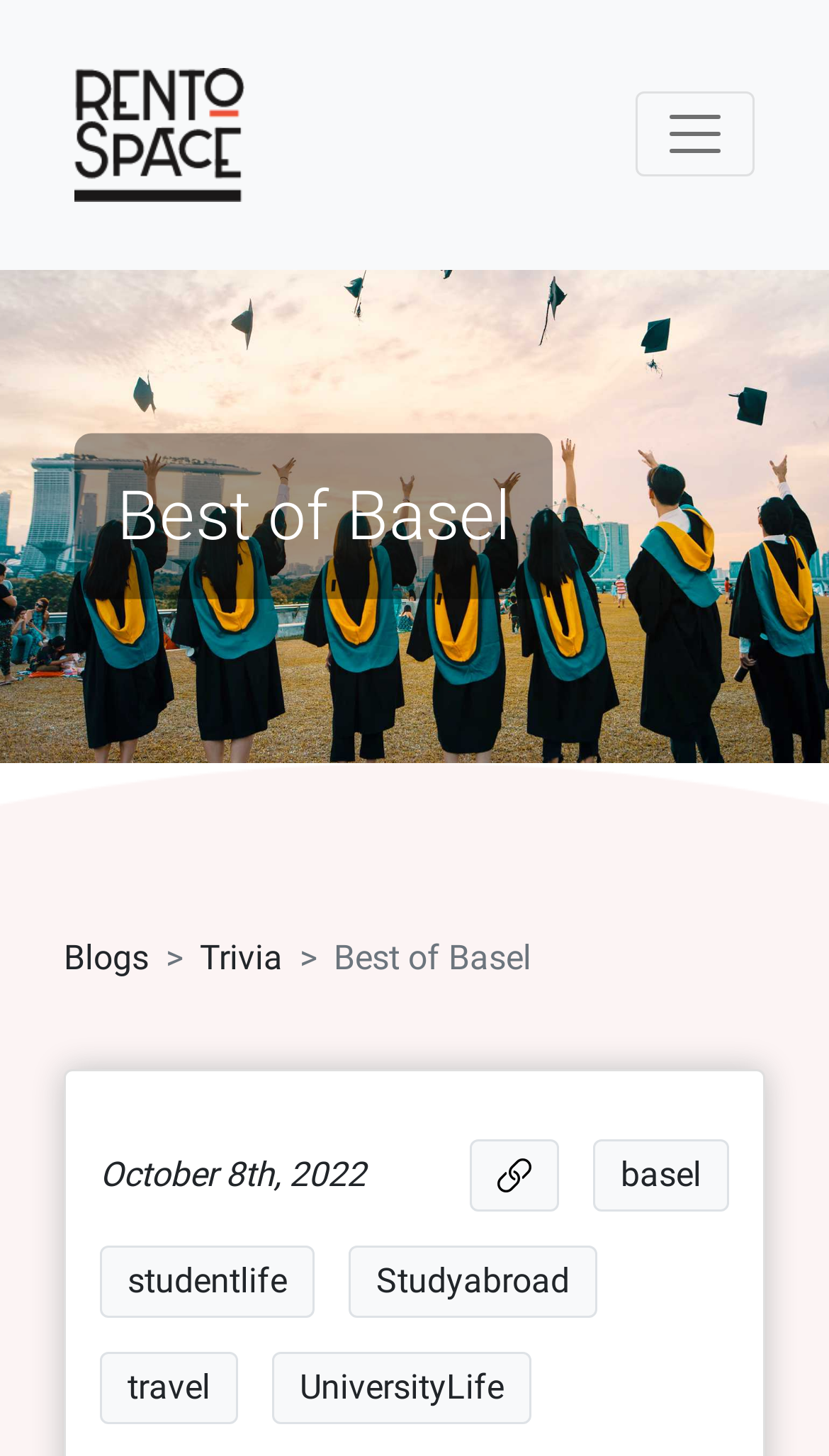Please identify the bounding box coordinates of the area that needs to be clicked to fulfill the following instruction: "Copy to clipboard."

[0.6, 0.79, 0.641, 0.825]